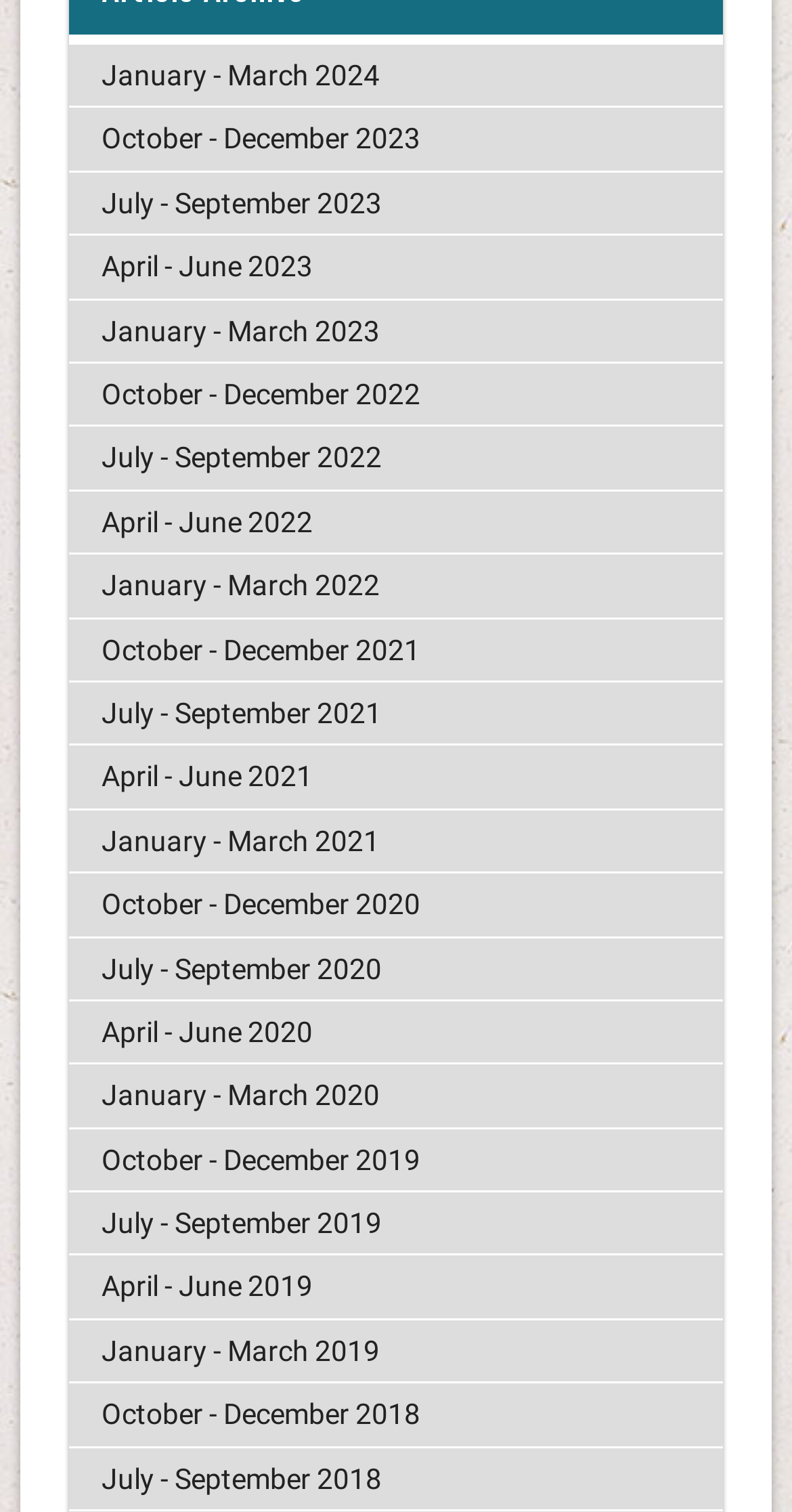Determine the bounding box coordinates for the region that must be clicked to execute the following instruction: "Browse October - December 2023".

[0.087, 0.072, 0.913, 0.113]